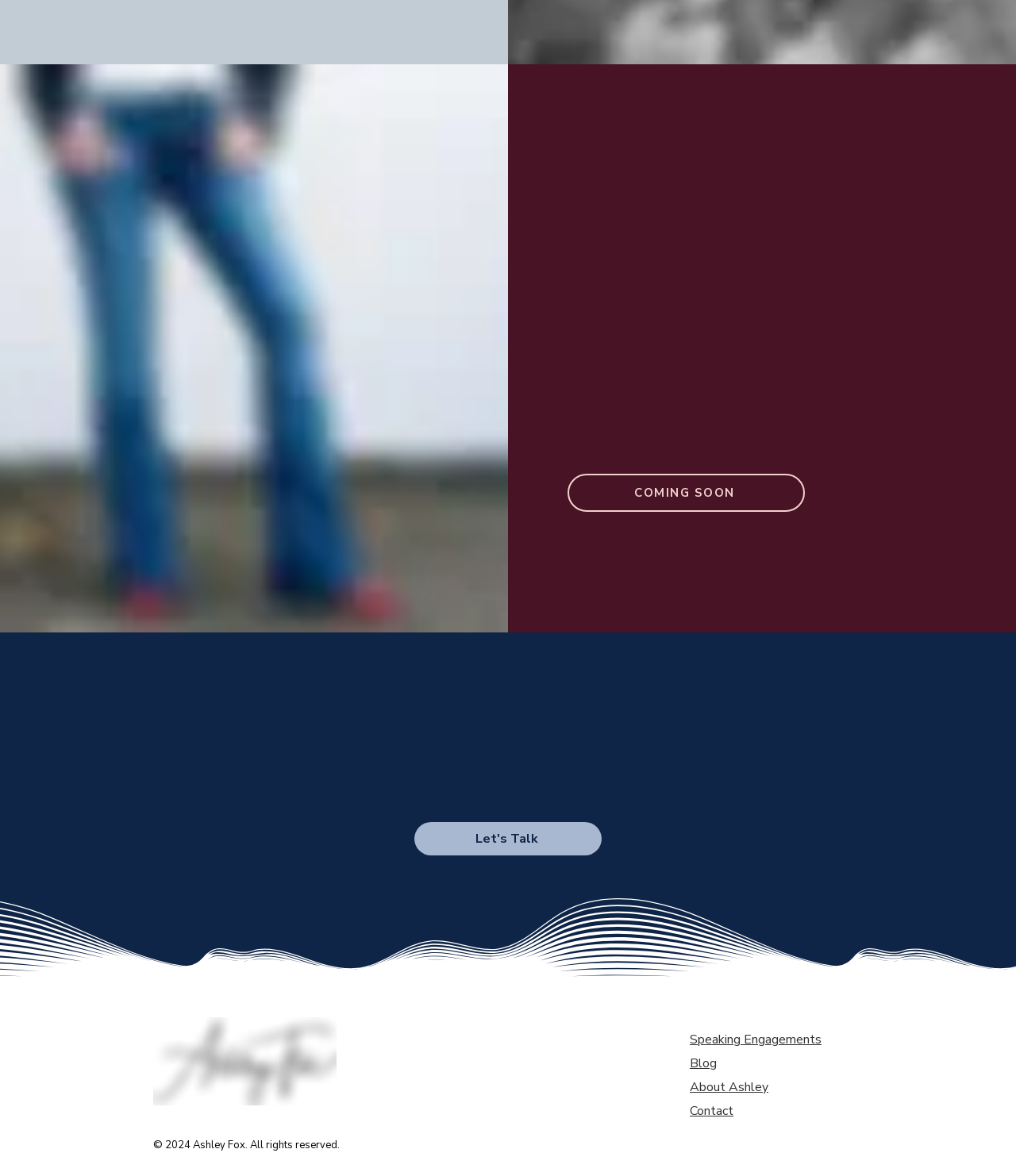Use a single word or phrase to answer this question: 
How many links are there in the footer?

5